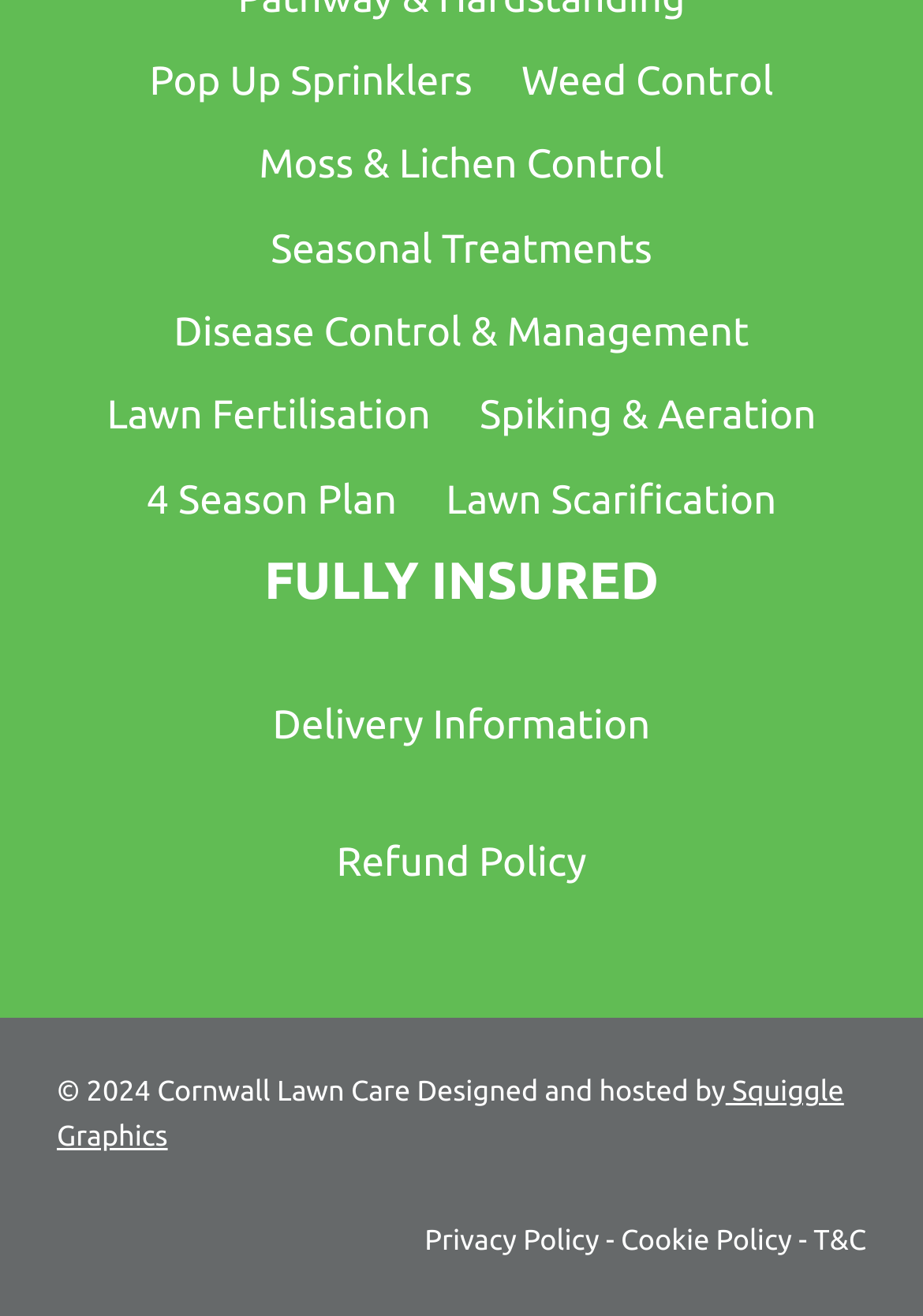Could you highlight the region that needs to be clicked to execute the instruction: "Check Refund Policy"?

[0.364, 0.638, 0.636, 0.673]